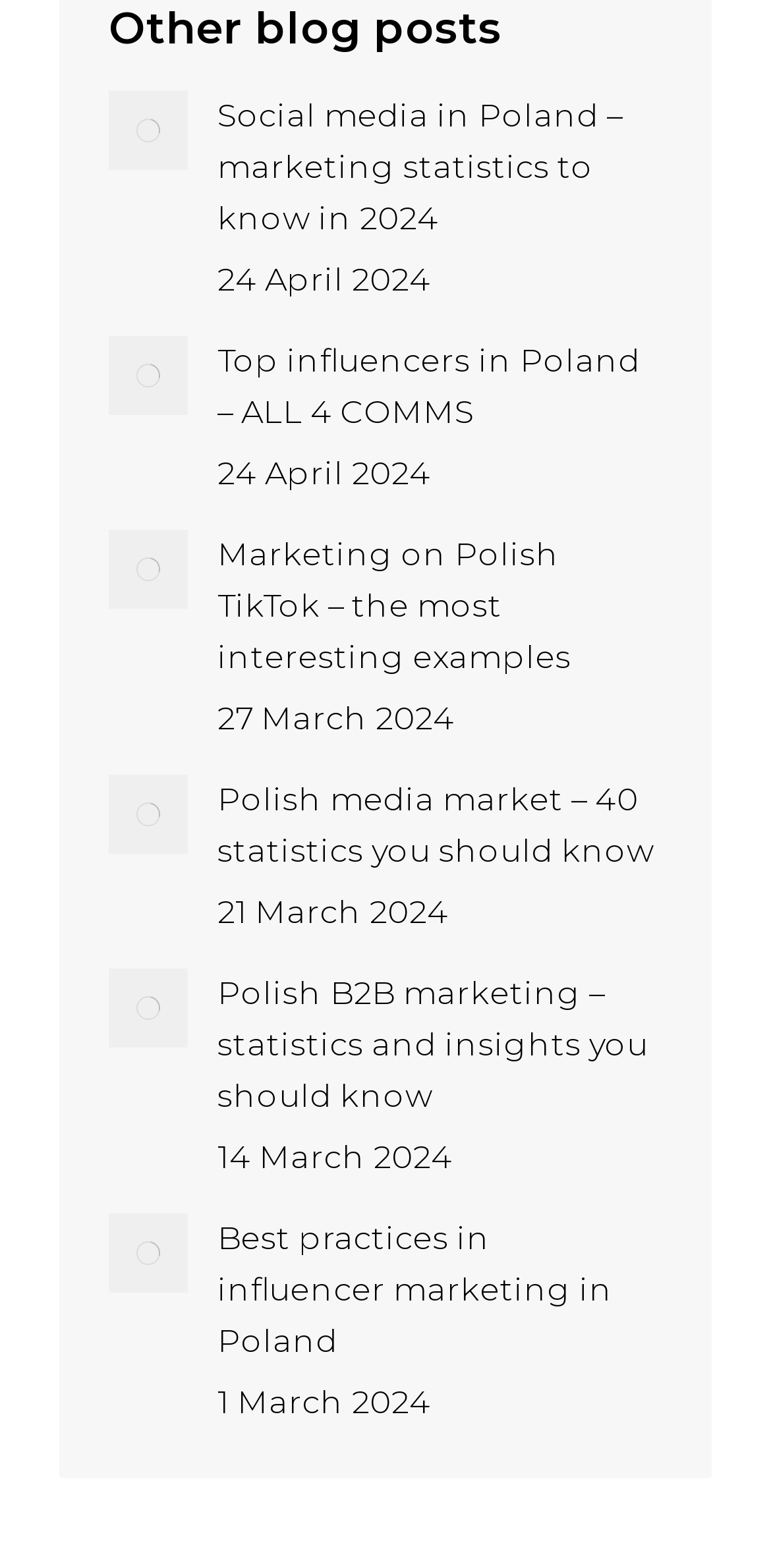Given the description: "aria-label="Post image"", determine the bounding box coordinates of the UI element. The coordinates should be formatted as four float numbers between 0 and 1, [left, top, right, bottom].

[0.141, 0.058, 0.244, 0.109]